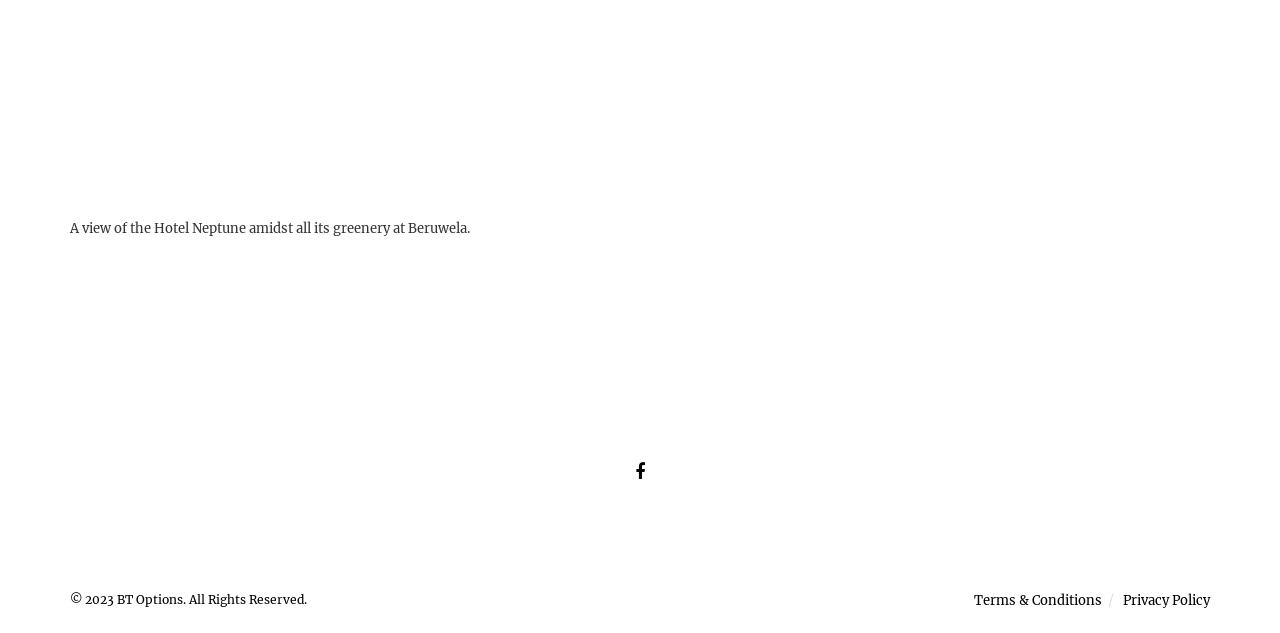What is the description of the image at the top of the webpage?
Make sure to answer the question with a detailed and comprehensive explanation.

The description of the image at the top of the webpage is 'A view of the Hotel Neptune amidst all its greenery at Beruwela.' which is a static text element located above the image with bounding box coordinates [0.055, 0.348, 0.367, 0.375].